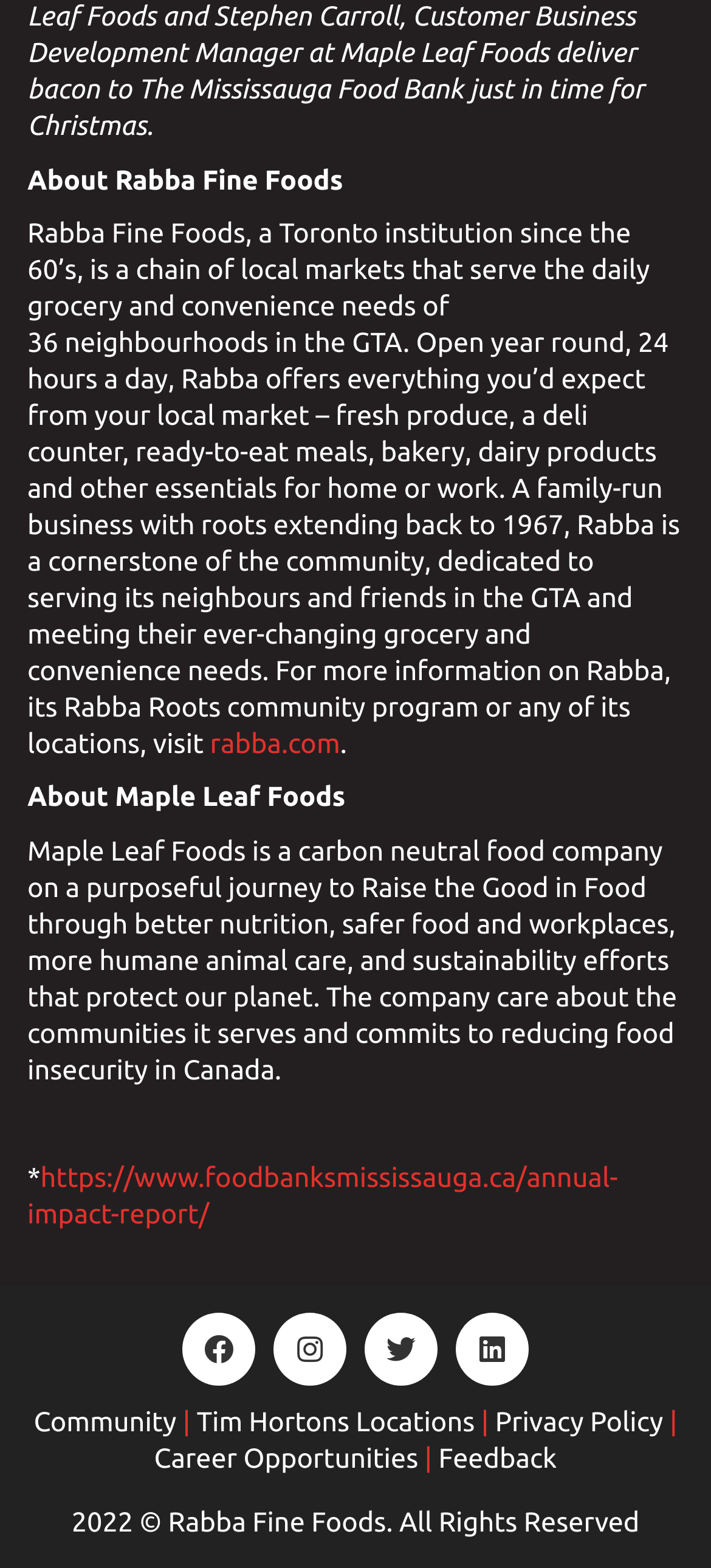What is the relationship between Rabba Fine Foods and Maple Leaf Foods?
Refer to the image and provide a one-word or short phrase answer.

Not specified